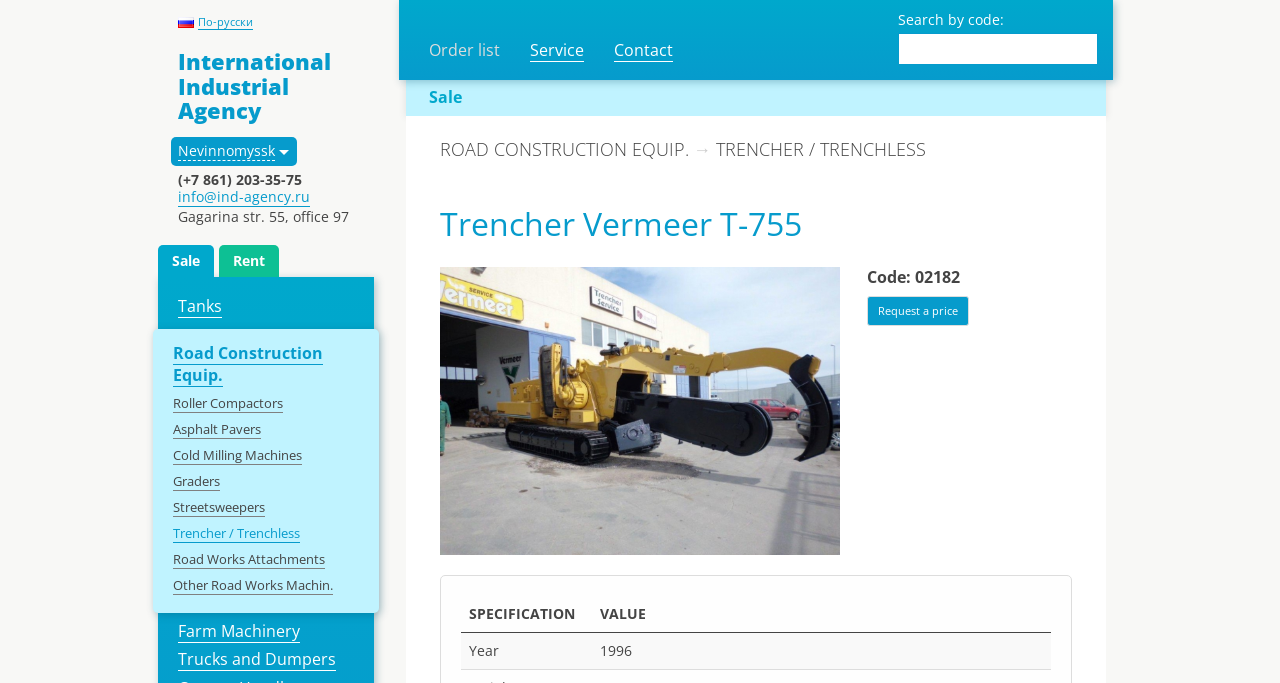What is the phone number of the company?
Answer the question based on the image using a single word or a brief phrase.

(+7 861) 203-35-75